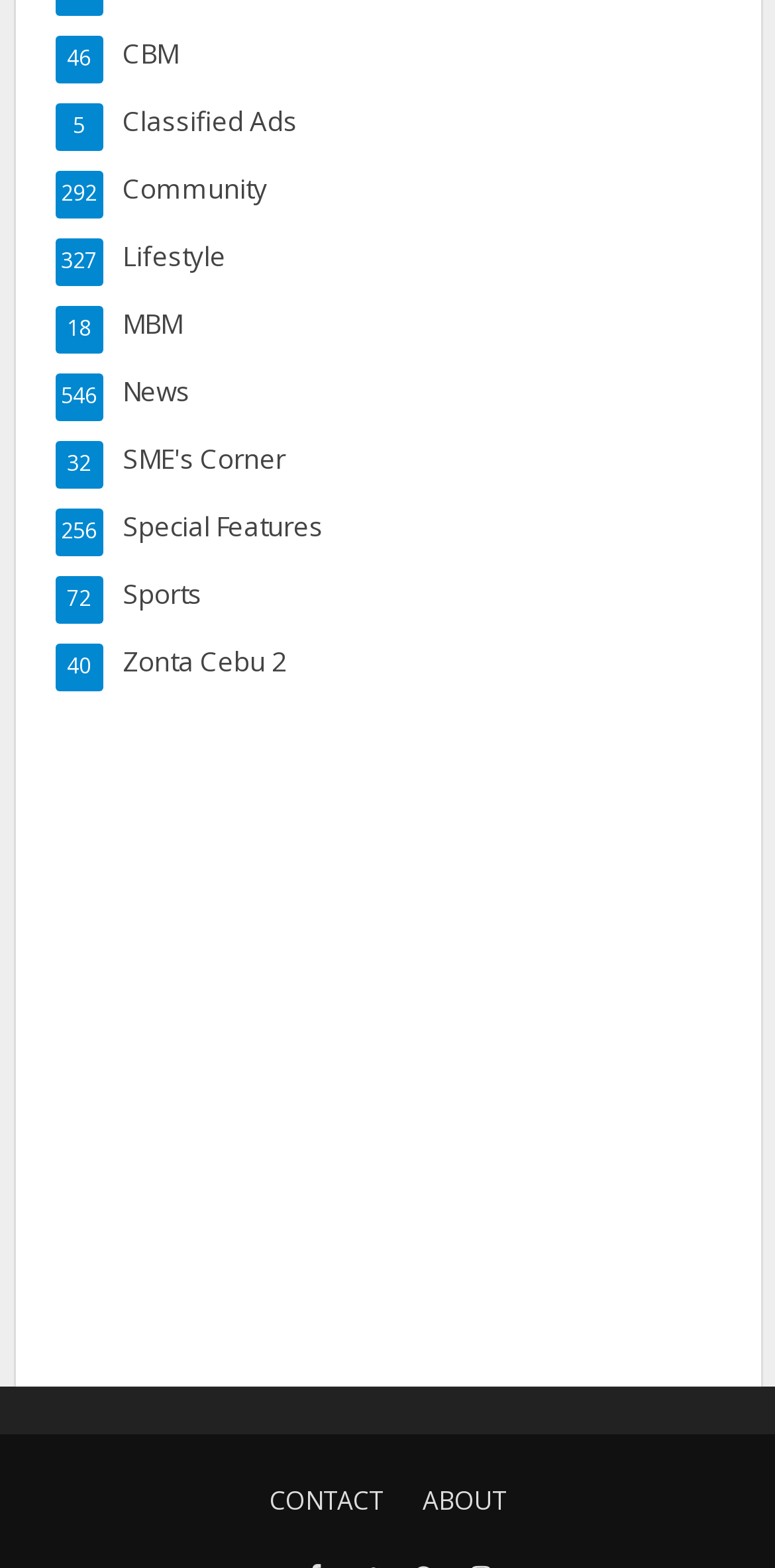Provide a brief response in the form of a single word or phrase:
What is the first link on the webpage?

CBM 46